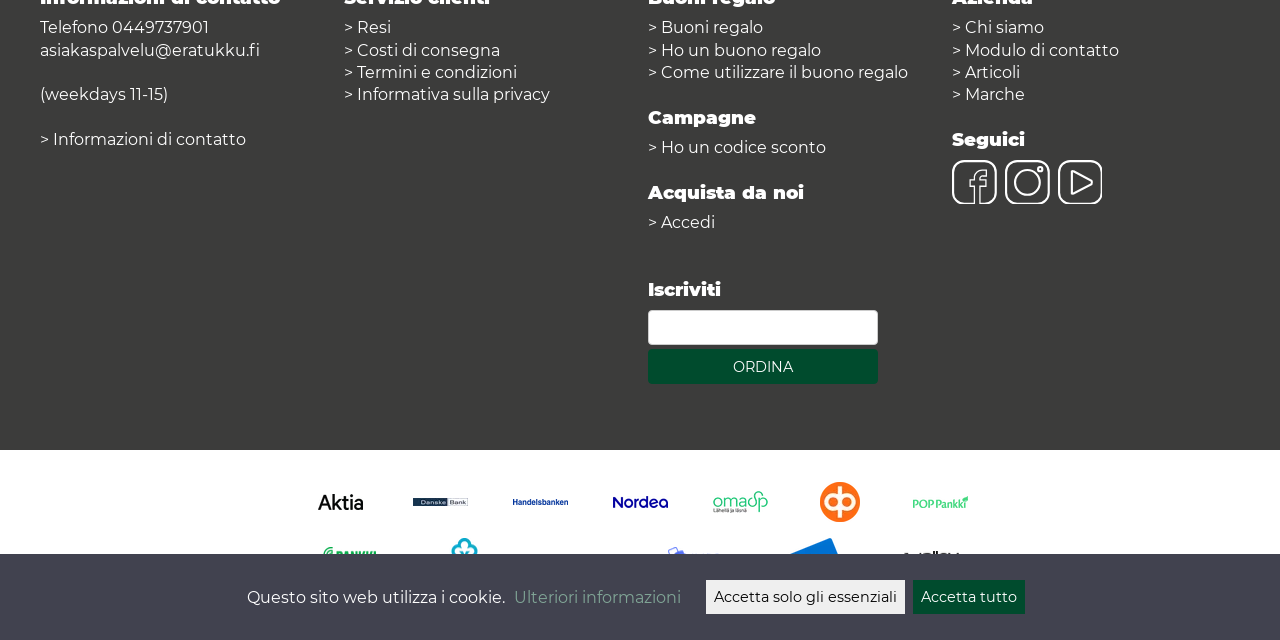Locate the bounding box coordinates of the UI element described by: "Accetta solo gli essenziali". The bounding box coordinates should consist of four float numbers between 0 and 1, i.e., [left, top, right, bottom].

[0.551, 0.906, 0.707, 0.959]